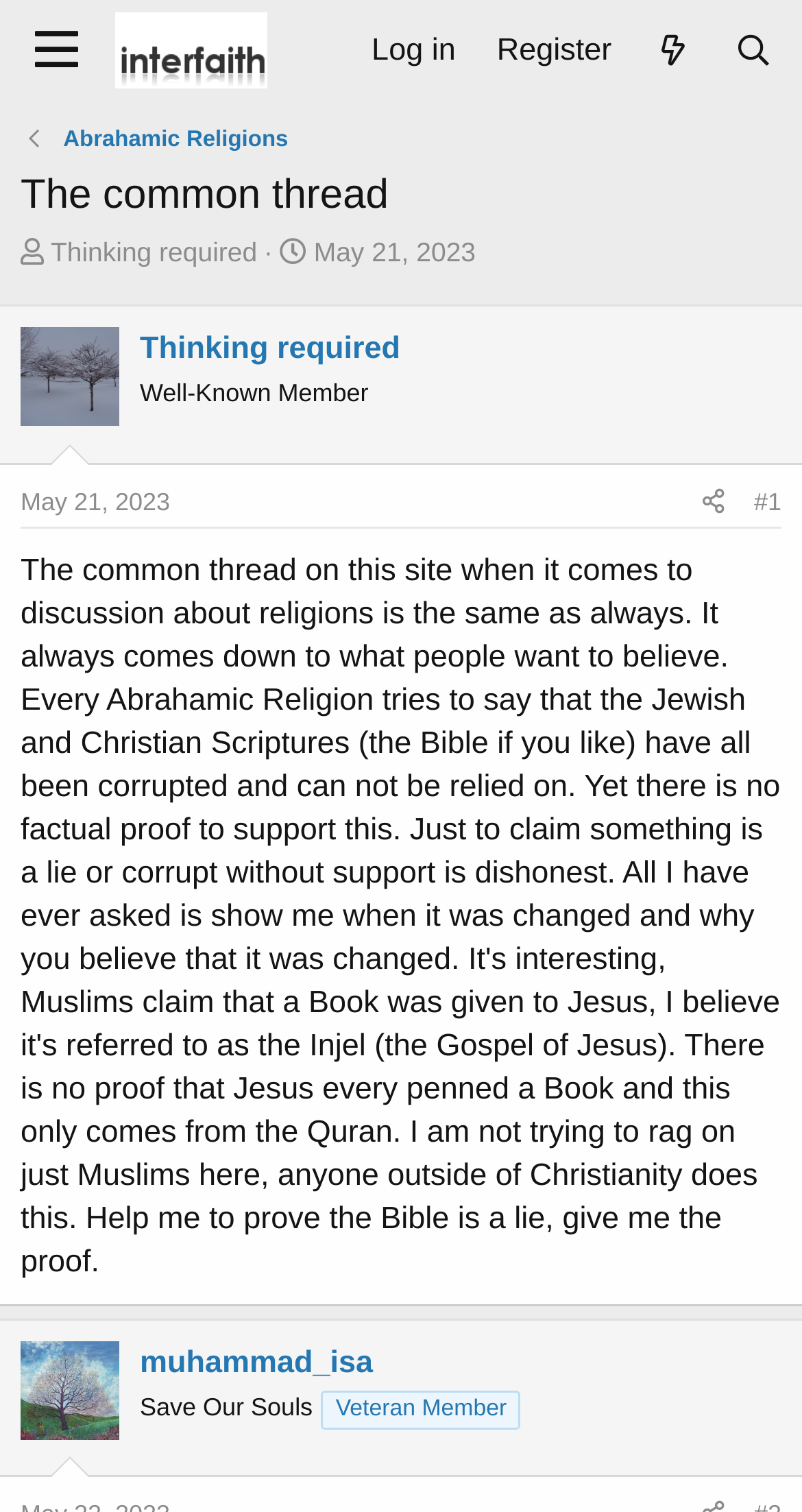What is the name of the forum?
Provide a detailed answer to the question using information from the image.

The name of the forum can be found in the link element with the text 'Interfaith forums' at the top of the webpage, which is also the title of the webpage.